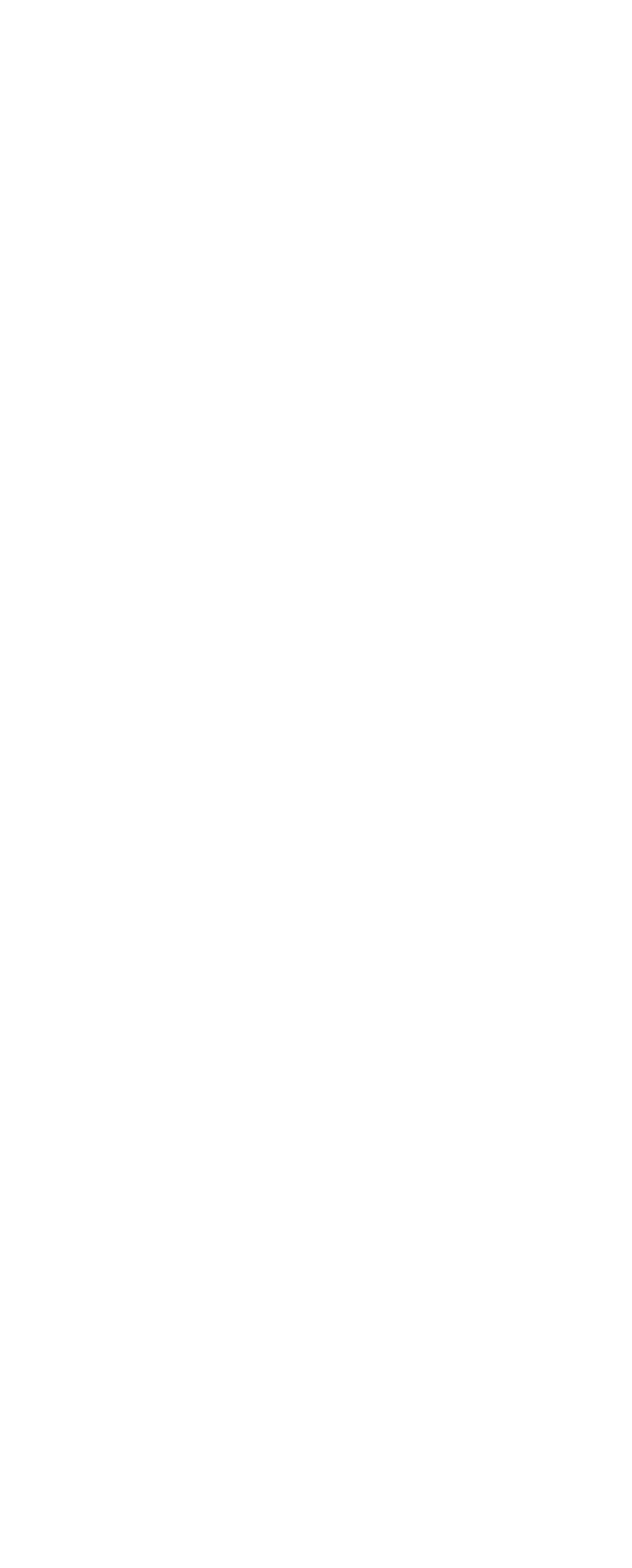Provide a thorough and detailed response to the question by examining the image: 
How many tags are available on this webpage?

I counted the number of links under the 'Tags' heading, and there are more than 40 links, each representing a tag.